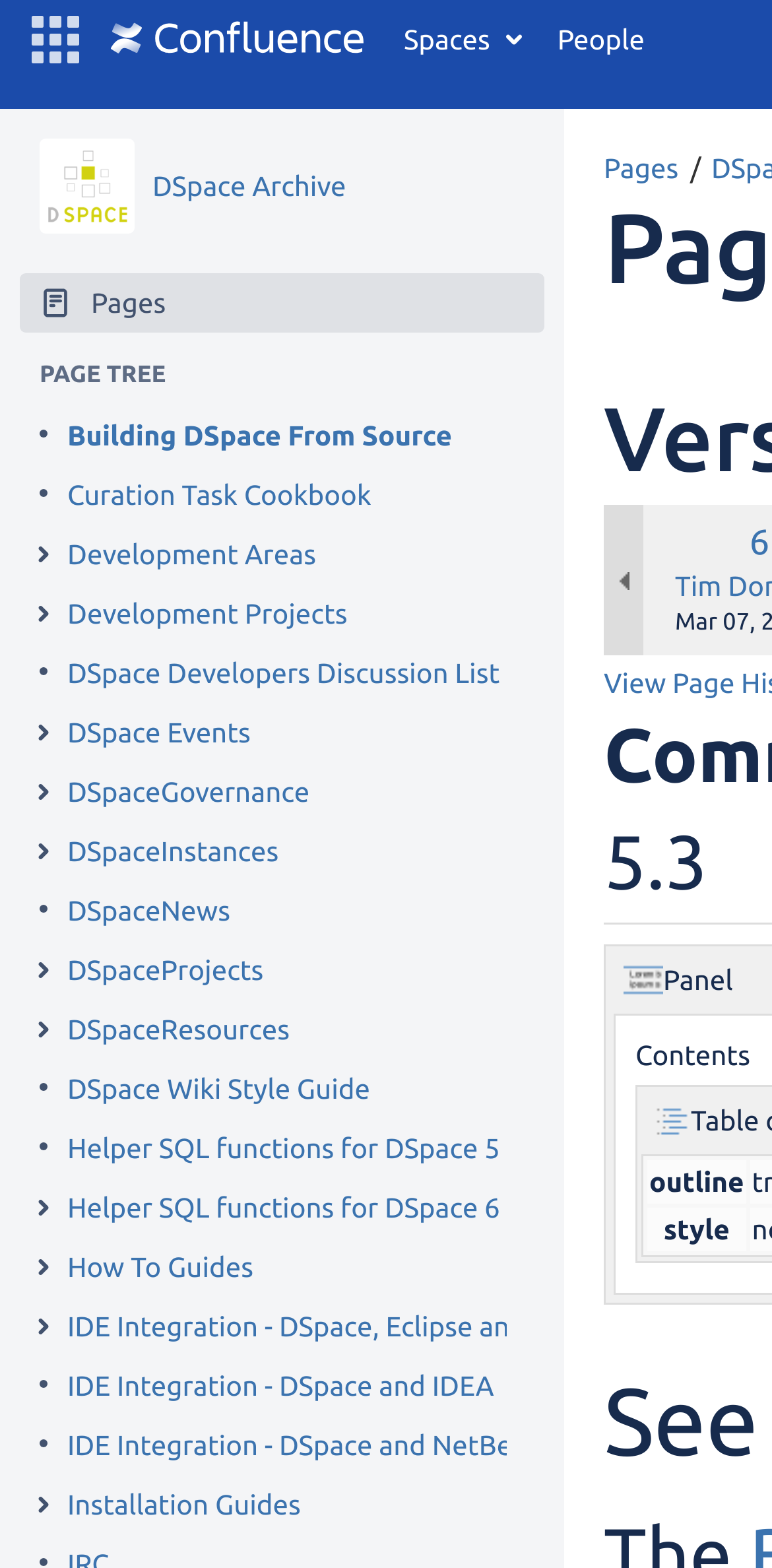Indicate the bounding box coordinates of the element that must be clicked to execute the instruction: "Go to home page". The coordinates should be given as four float numbers between 0 and 1, i.e., [left, top, right, bottom].

[0.118, 0.0, 0.497, 0.051]